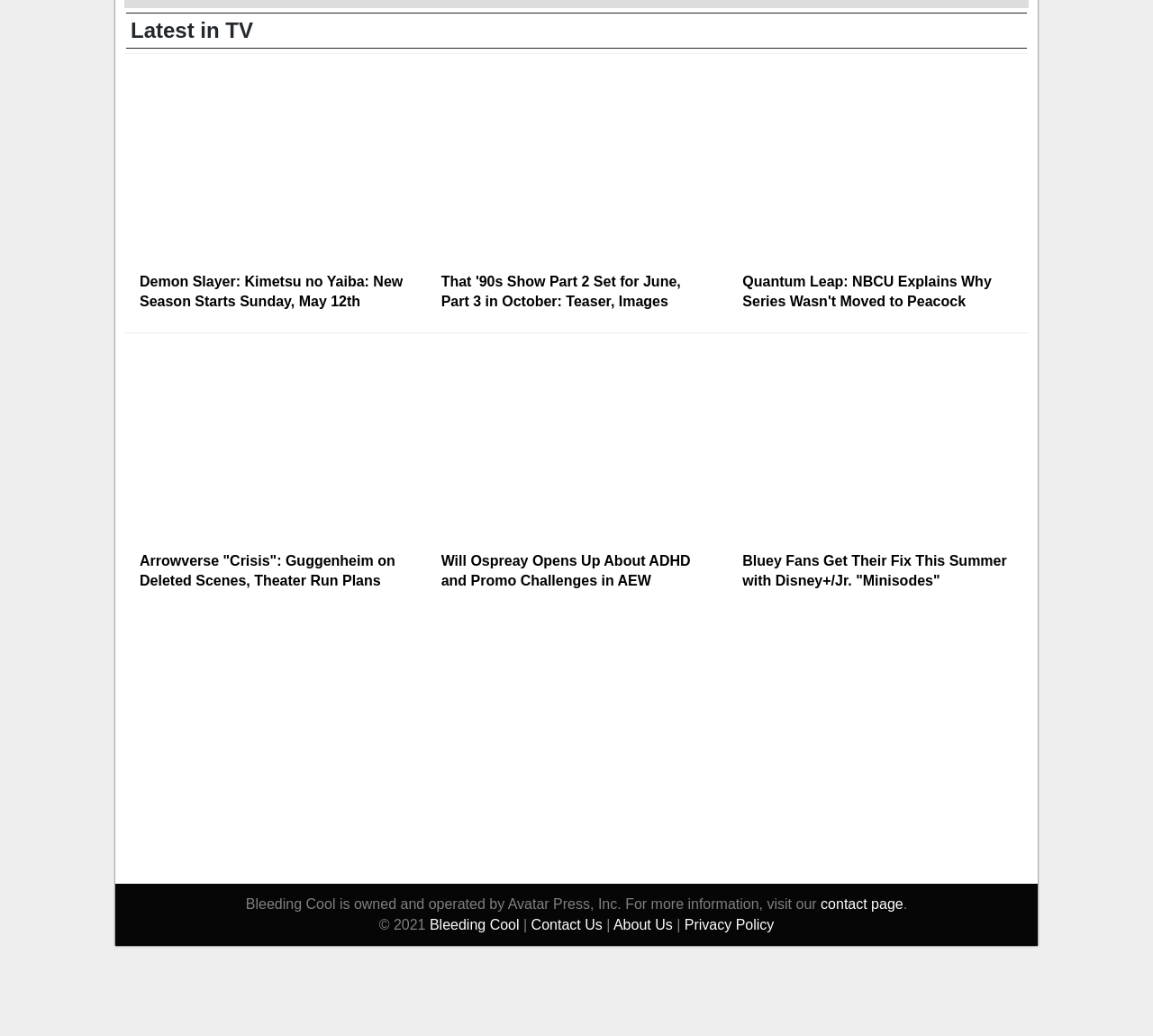What is the purpose of the link 'contact page'?
Refer to the image and answer the question using a single word or phrase.

To visit the contact page